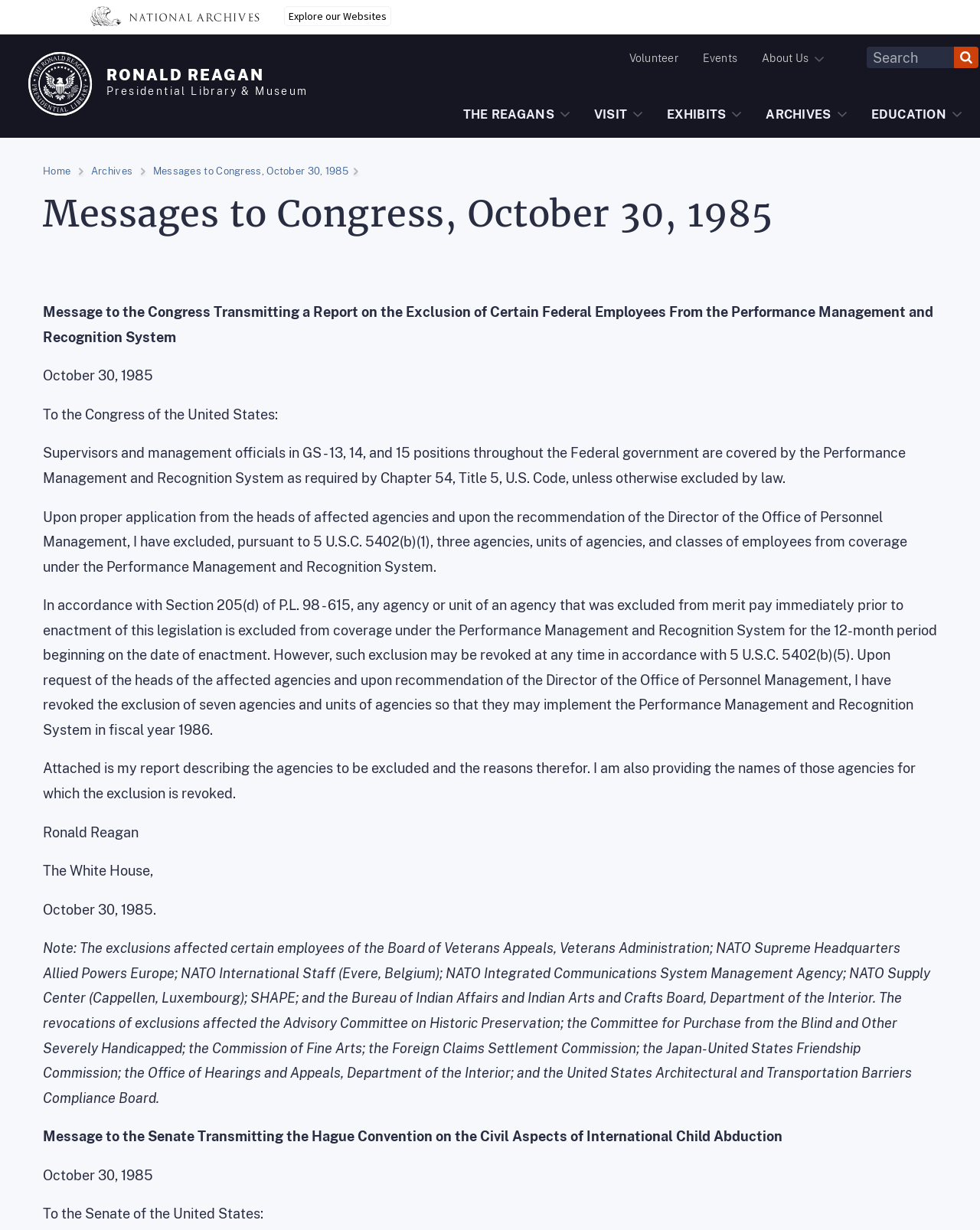Determine the bounding box coordinates for the clickable element required to fulfill the instruction: "Search for something". Provide the coordinates as four float numbers between 0 and 1, i.e., [left, top, right, bottom].

[0.884, 0.038, 0.981, 0.068]